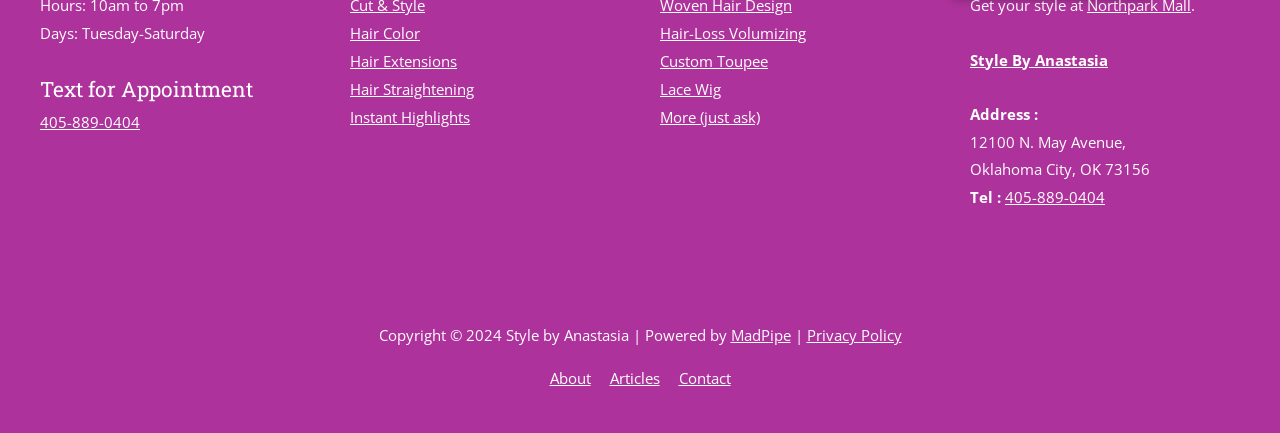Please reply with a single word or brief phrase to the question: 
What are the operating days of the salon?

Tuesday-Saturday